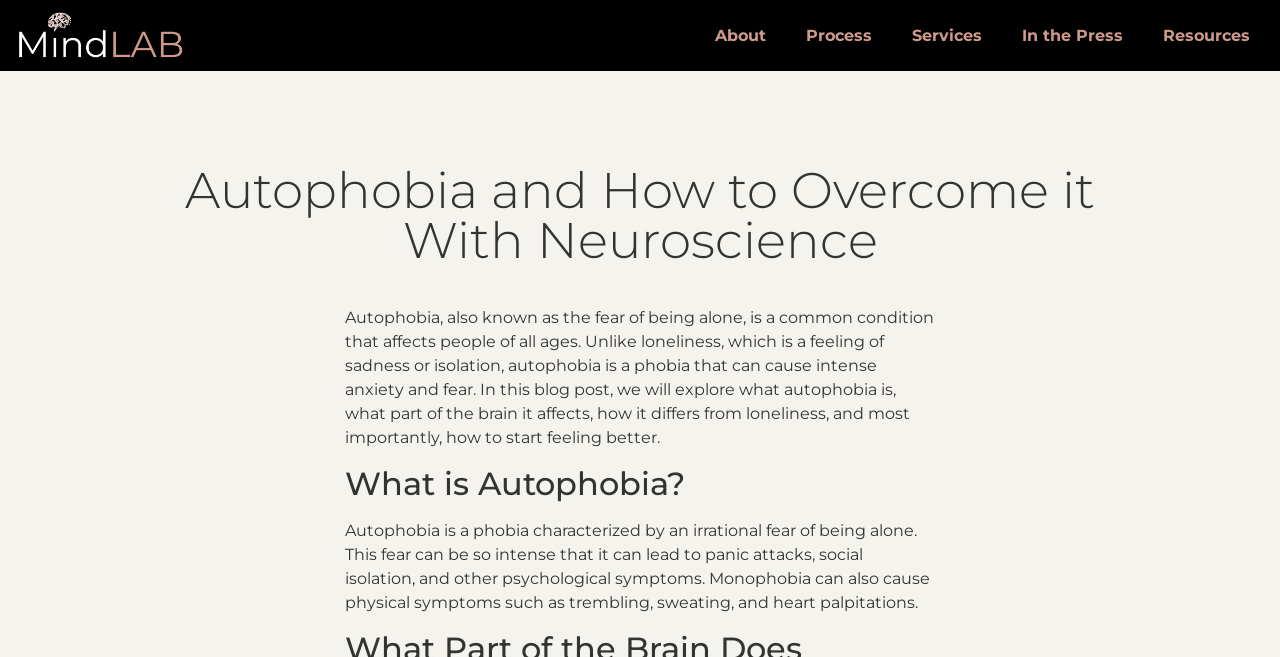What is the name of the organization?
Refer to the screenshot and respond with a concise word or phrase.

MindLAB